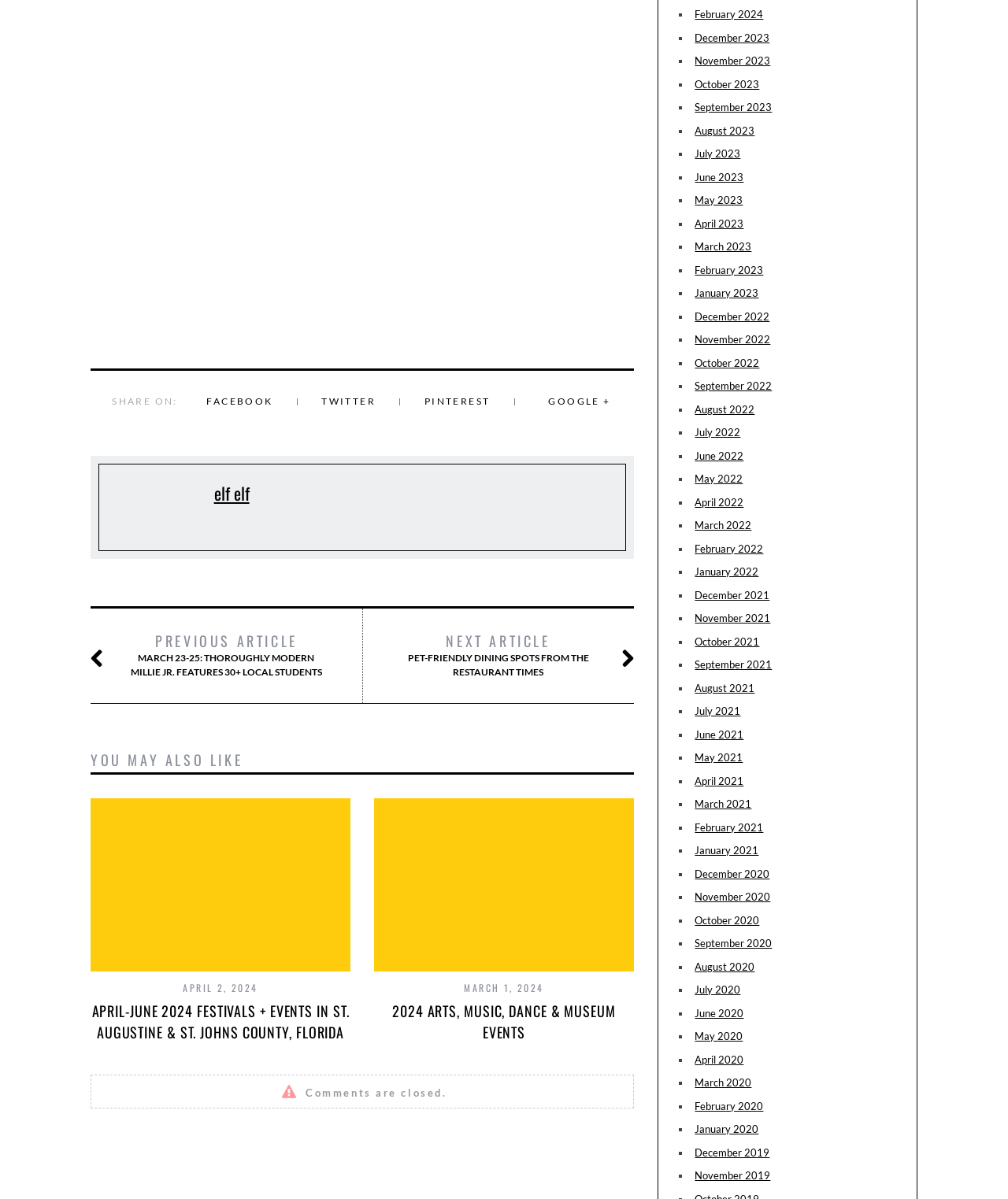Please identify the bounding box coordinates of the element I should click to complete this instruction: 'Browse February 2024 archives'. The coordinates should be given as four float numbers between 0 and 1, like this: [left, top, right, bottom].

[0.689, 0.007, 0.757, 0.017]